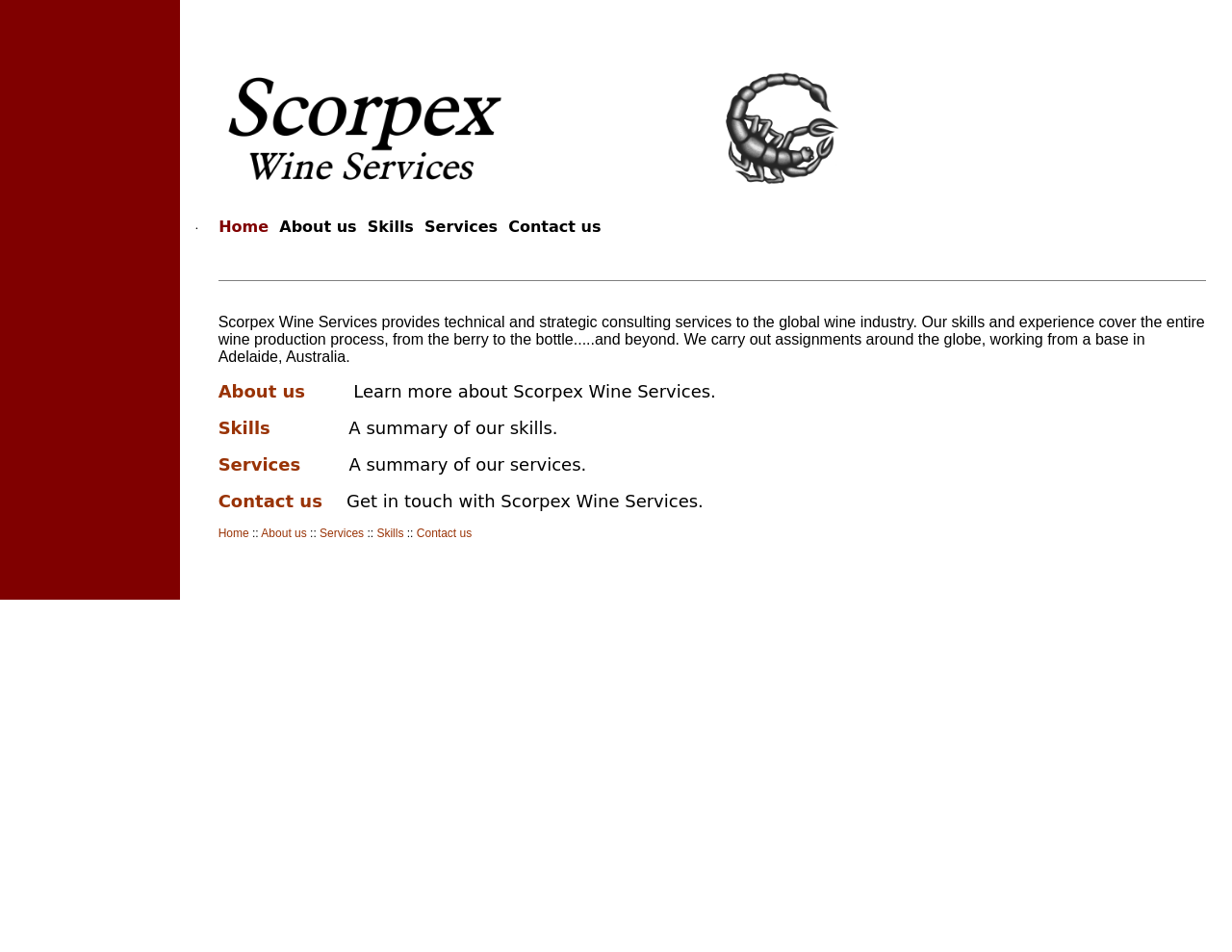Specify the bounding box coordinates of the area that needs to be clicked to achieve the following instruction: "Click the 'Services' link".

[0.345, 0.229, 0.404, 0.248]